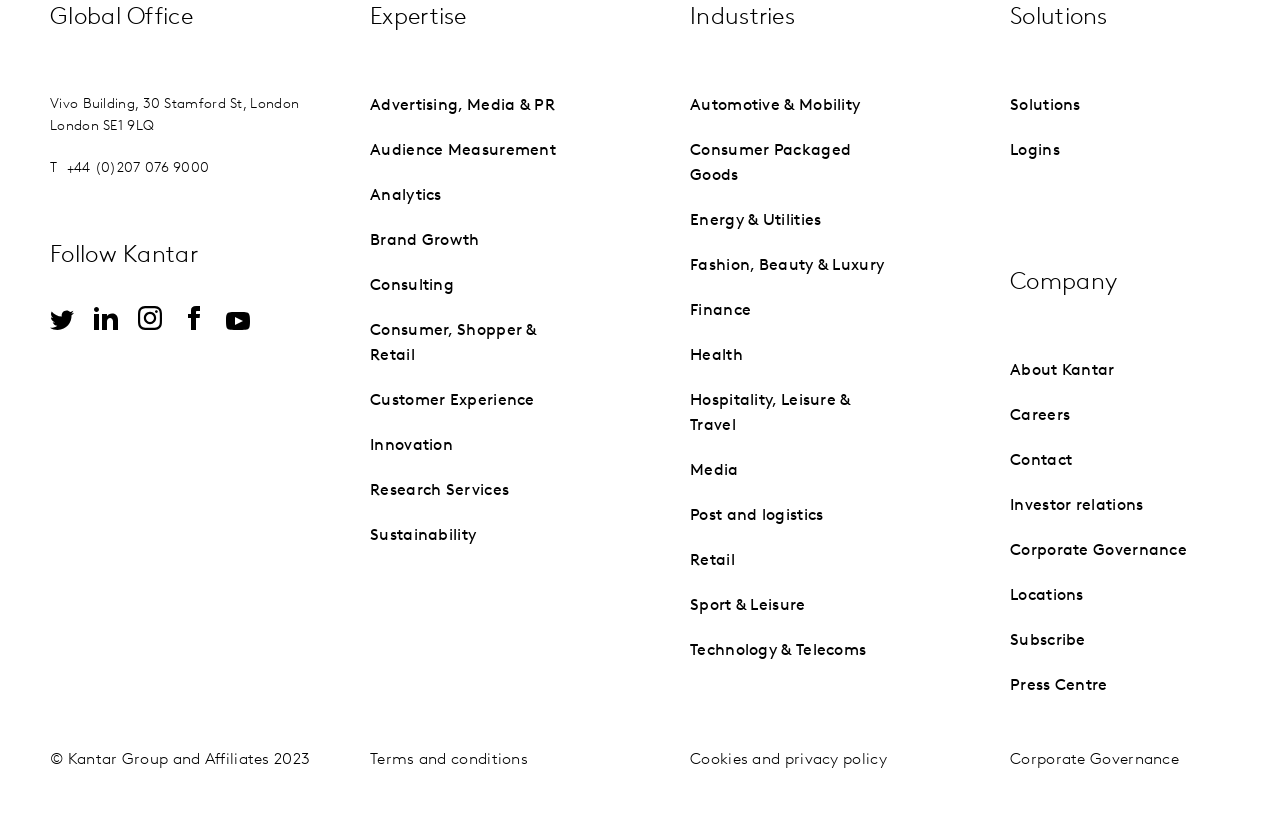Reply to the question below using a single word or brief phrase:
What industries does Kantar serve?

Automotive & Mobility, Consumer Packaged Goods, Energy & Utilities, etc.